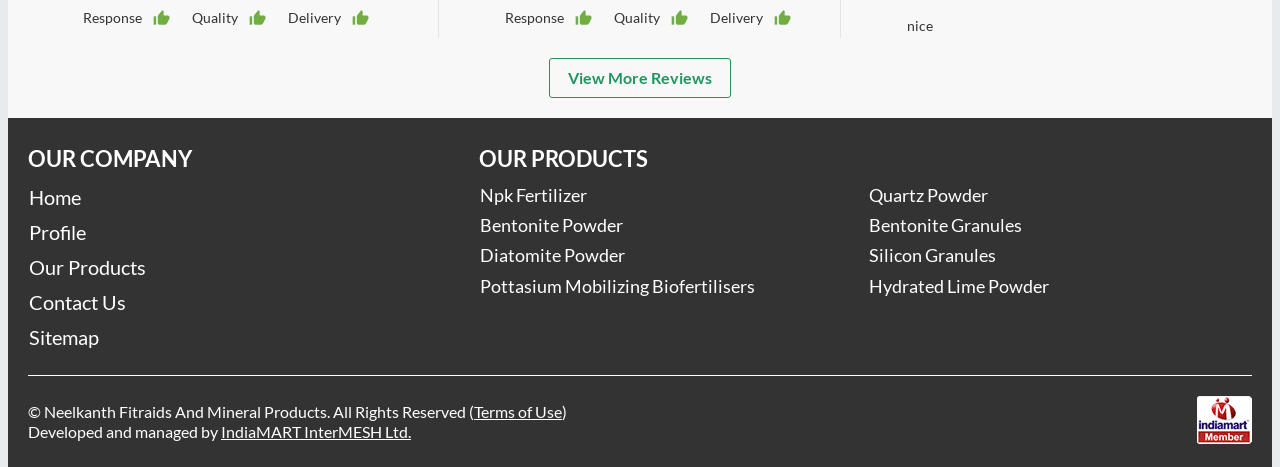Answer the following query concisely with a single word or phrase:
What is the category of products listed?

Mineral products